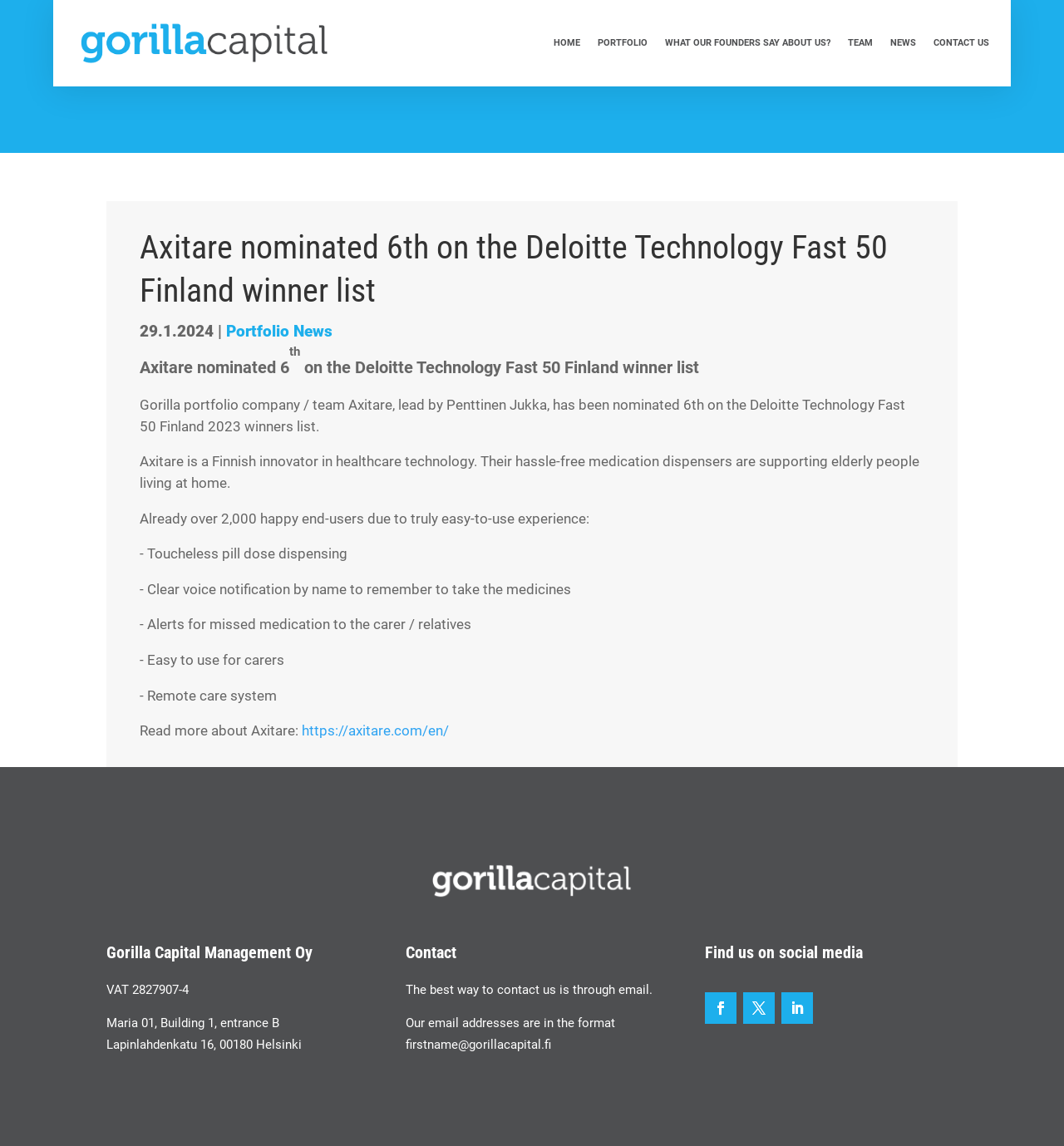Find the bounding box coordinates of the area to click in order to follow the instruction: "Contact us through email".

[0.381, 0.857, 0.613, 0.87]